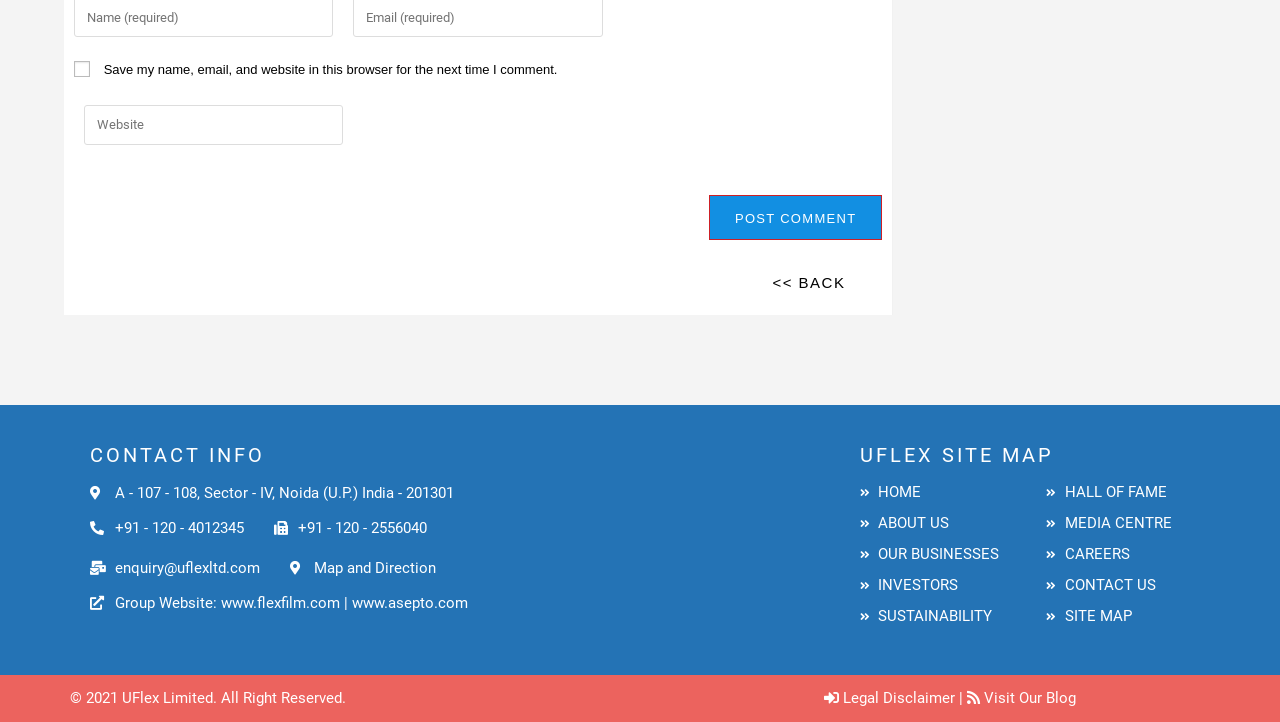Identify the bounding box coordinates of the clickable region necessary to fulfill the following instruction: "Visit the group website". The bounding box coordinates should be four float numbers between 0 and 1, i.e., [left, top, right, bottom].

[0.169, 0.817, 0.265, 0.853]